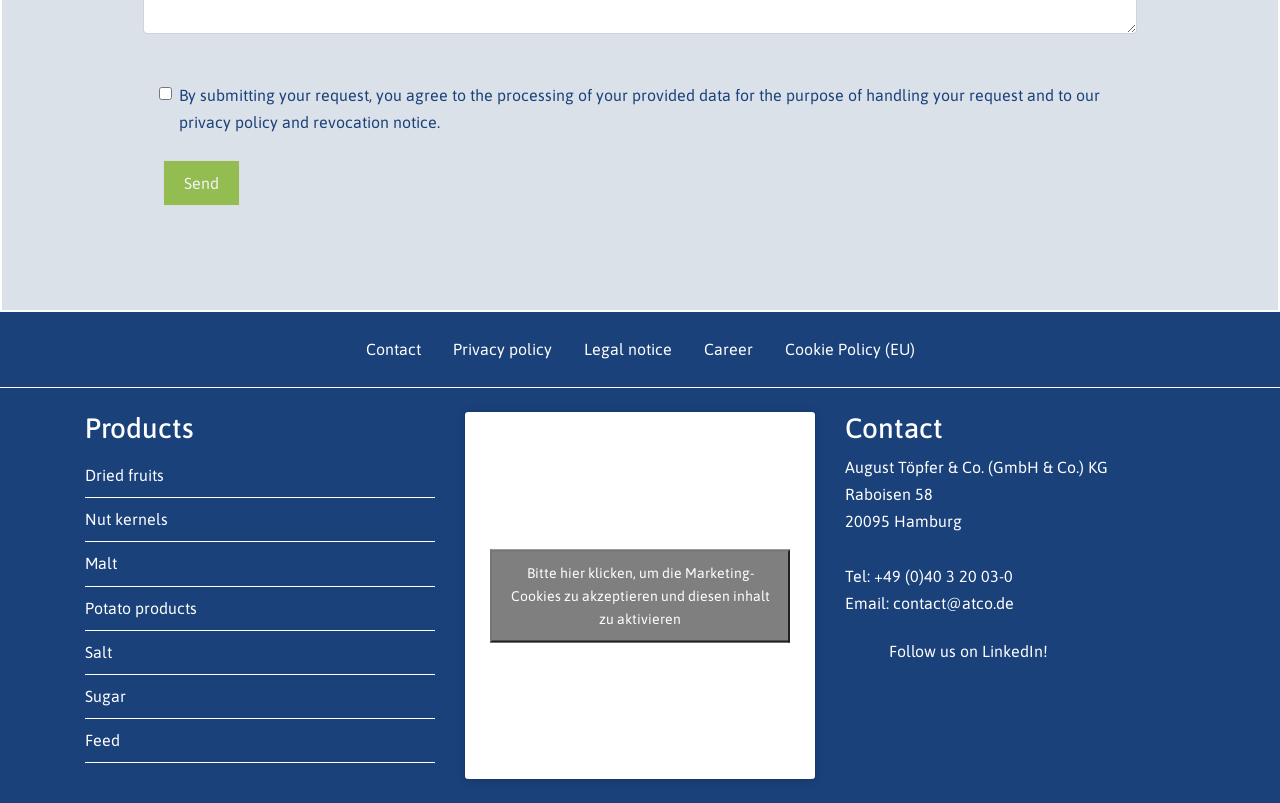Pinpoint the bounding box coordinates of the element to be clicked to execute the instruction: "Click on the 'Home' link".

None